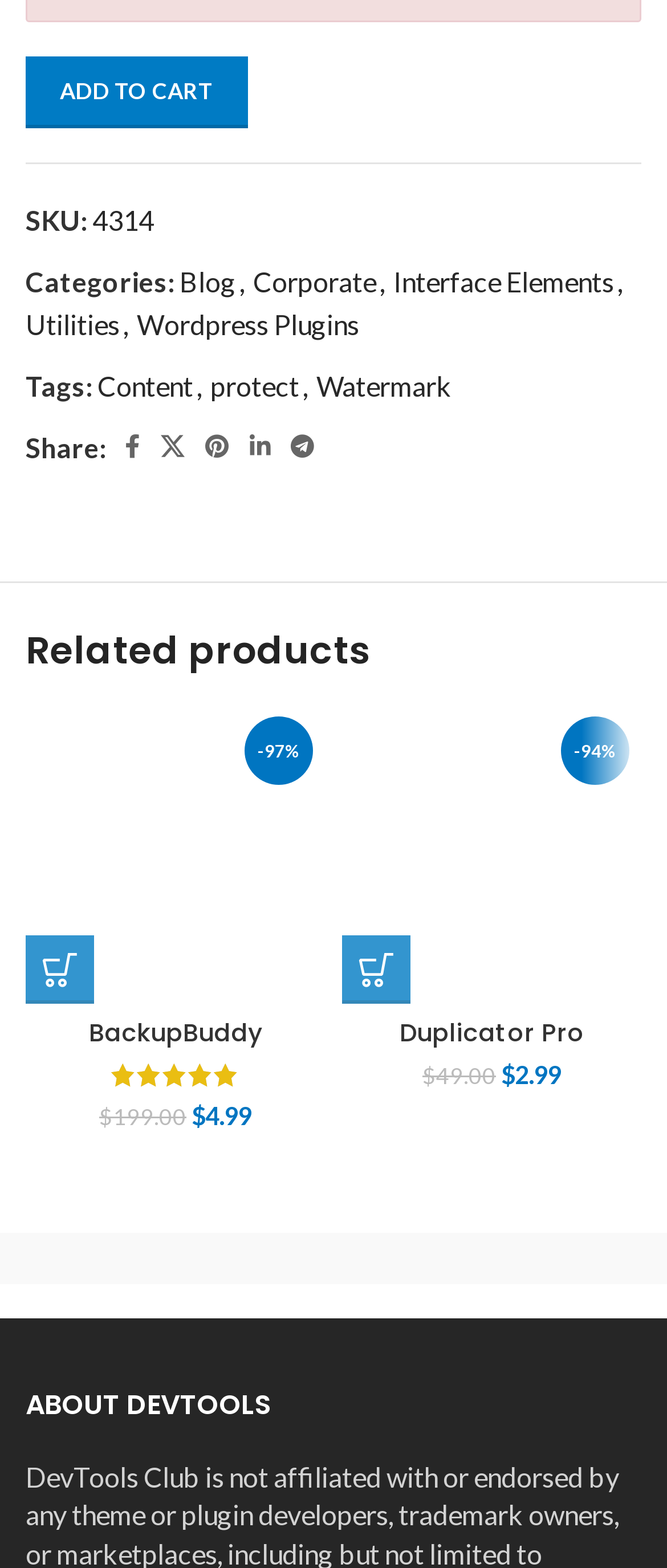Determine the bounding box coordinates for the clickable element required to fulfill the instruction: "Read more about Gamingday". Provide the coordinates as four float numbers between 0 and 1, i.e., [left, top, right, bottom].

None